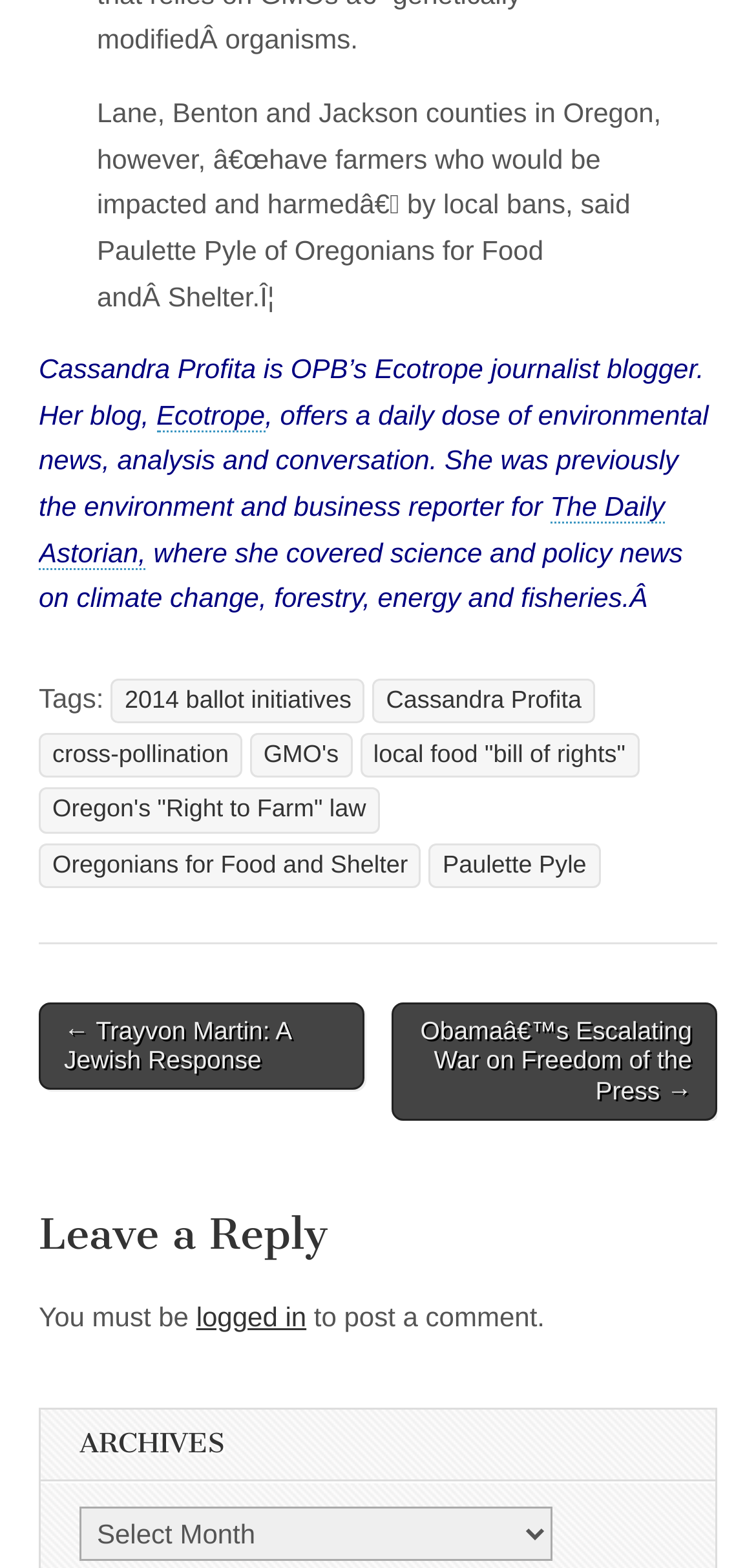Locate the bounding box coordinates of the area where you should click to accomplish the instruction: "Click on the link to leave a reply".

[0.051, 0.765, 0.949, 0.809]